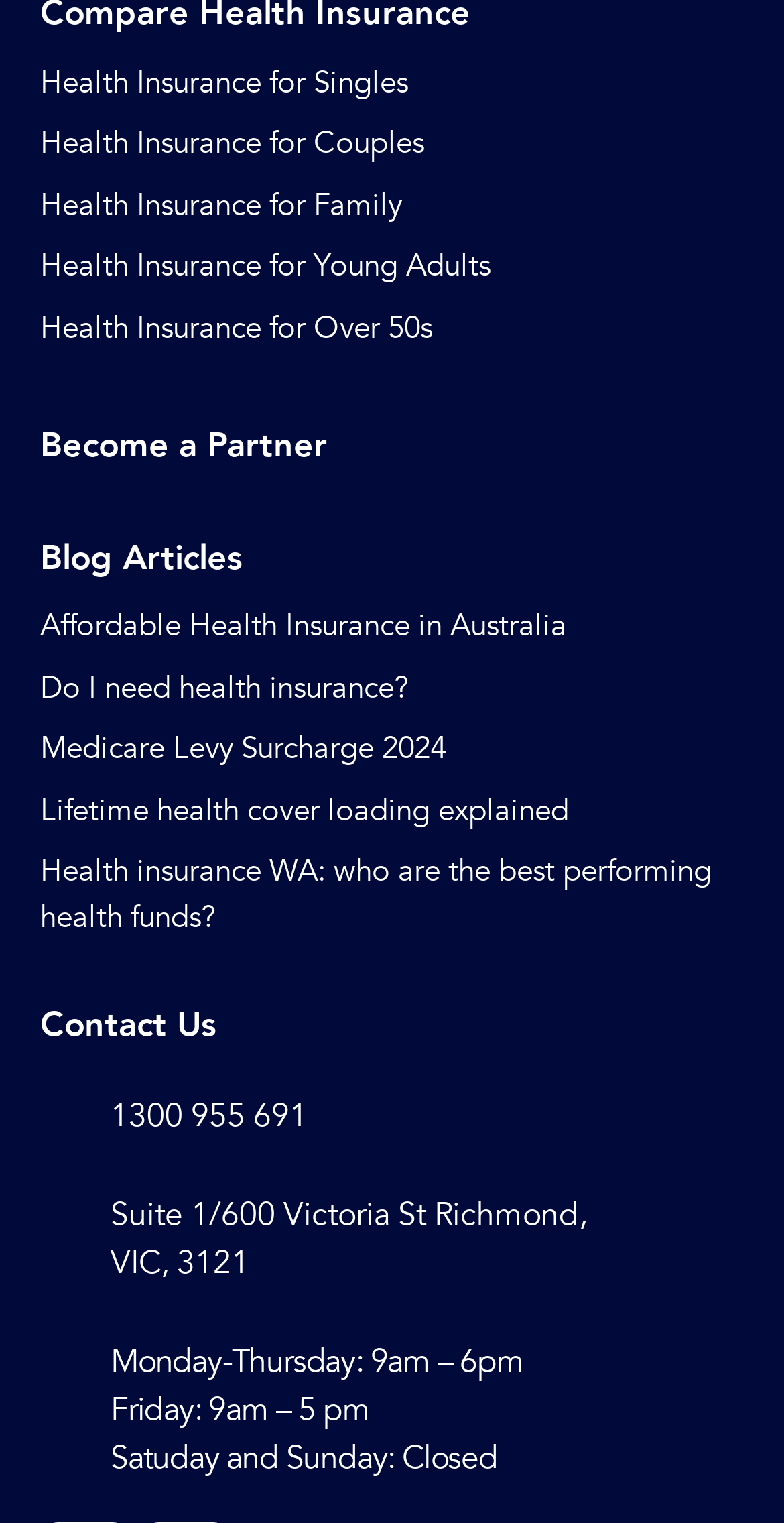How many blog articles are linked?
Give a one-word or short-phrase answer derived from the screenshot.

1